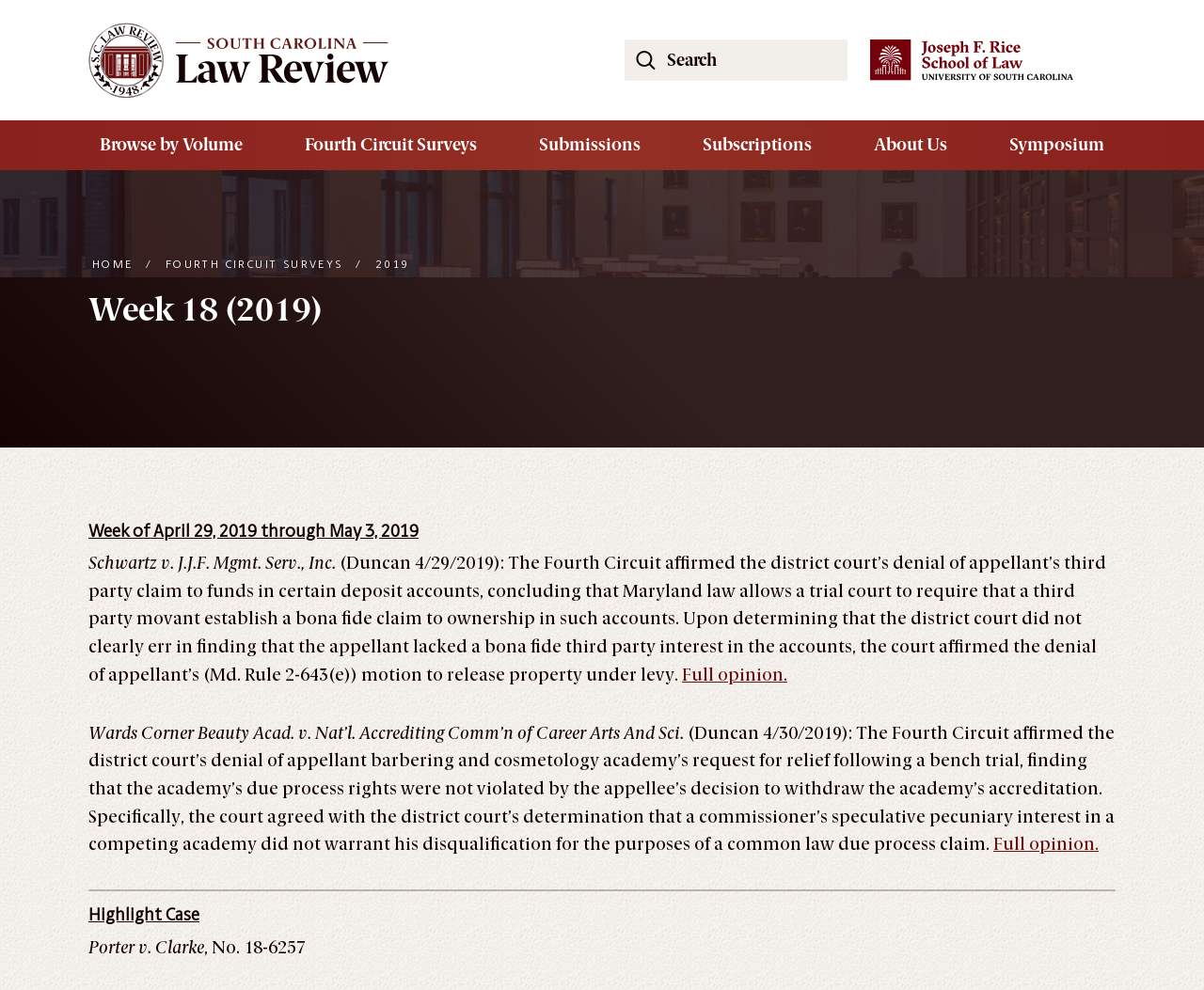Pinpoint the bounding box coordinates of the clickable element needed to complete the instruction: "Go to Fourth Circuit Surveys". The coordinates should be provided as four float numbers between 0 and 1: [left, top, right, bottom].

[0.247, 0.122, 0.402, 0.172]